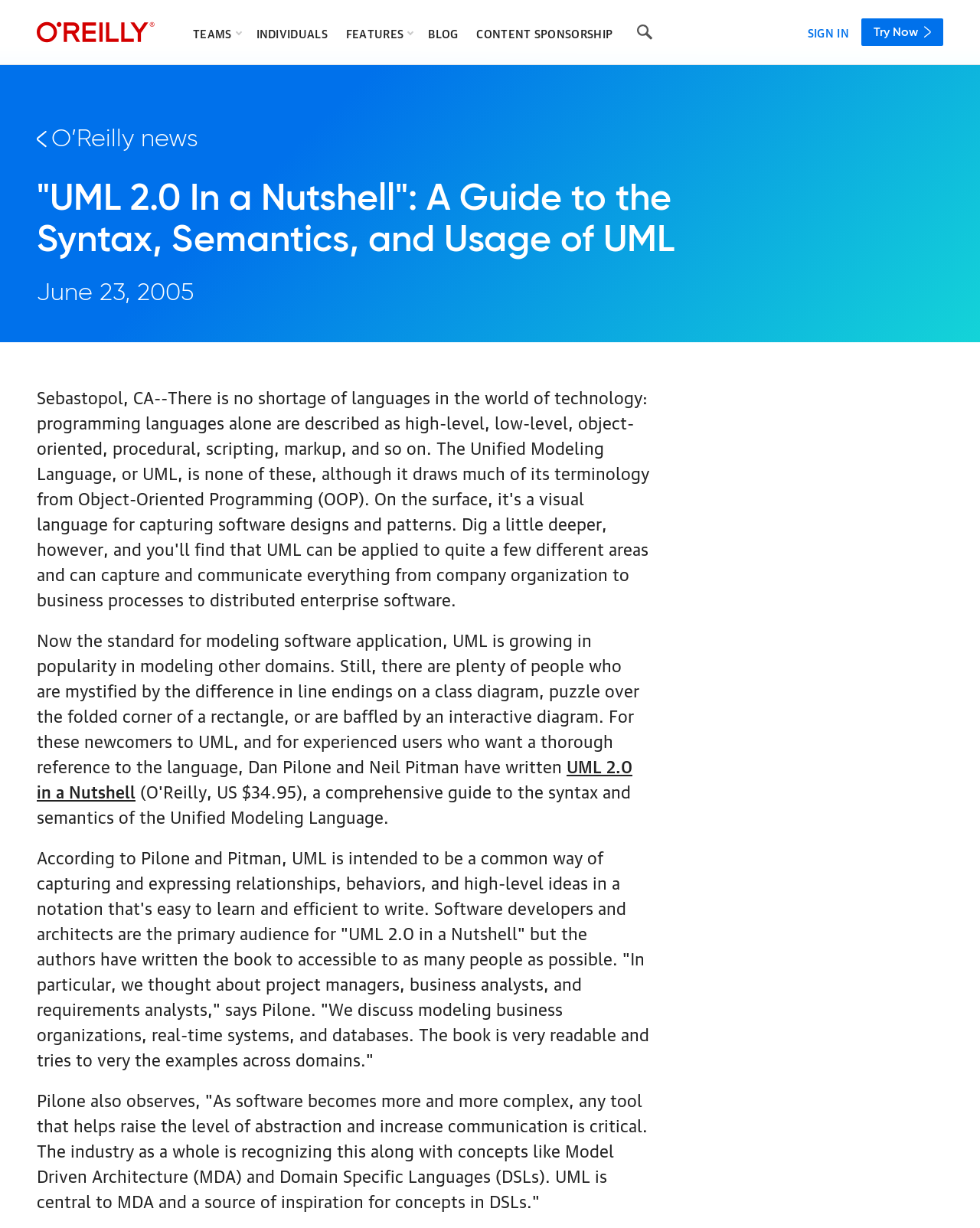Who is the primary audience for the book?
Can you give a detailed and elaborate answer to the question?

According to the webpage content, the primary audience for the book 'UML 2.0 in a Nutshell' are software developers and architects, but the authors have written the book to be accessible to as many people as possible, including project managers, business analysts, and requirements analysts.